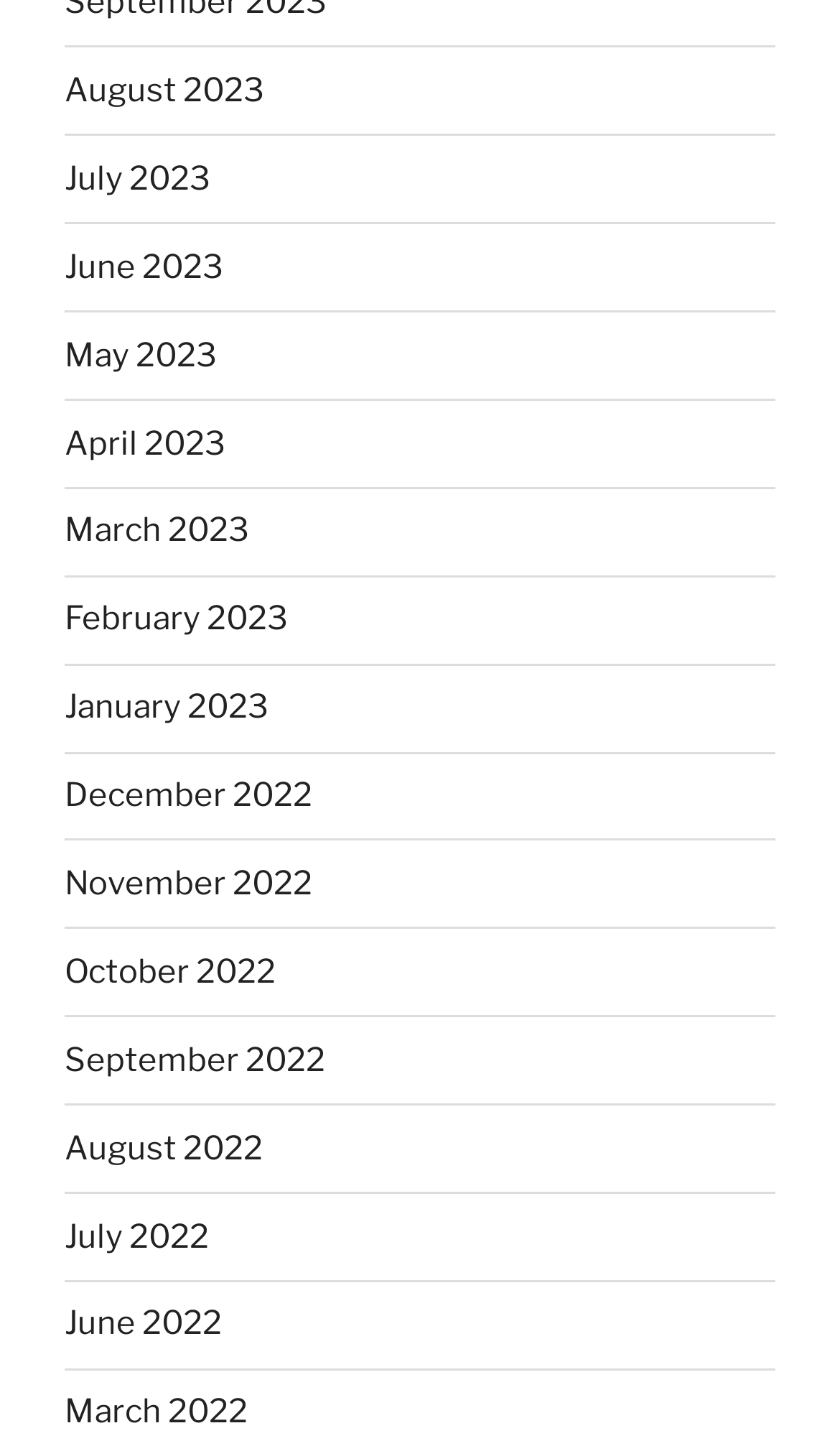Provide the bounding box coordinates for the area that should be clicked to complete the instruction: "go to July 2022".

[0.077, 0.844, 0.249, 0.871]